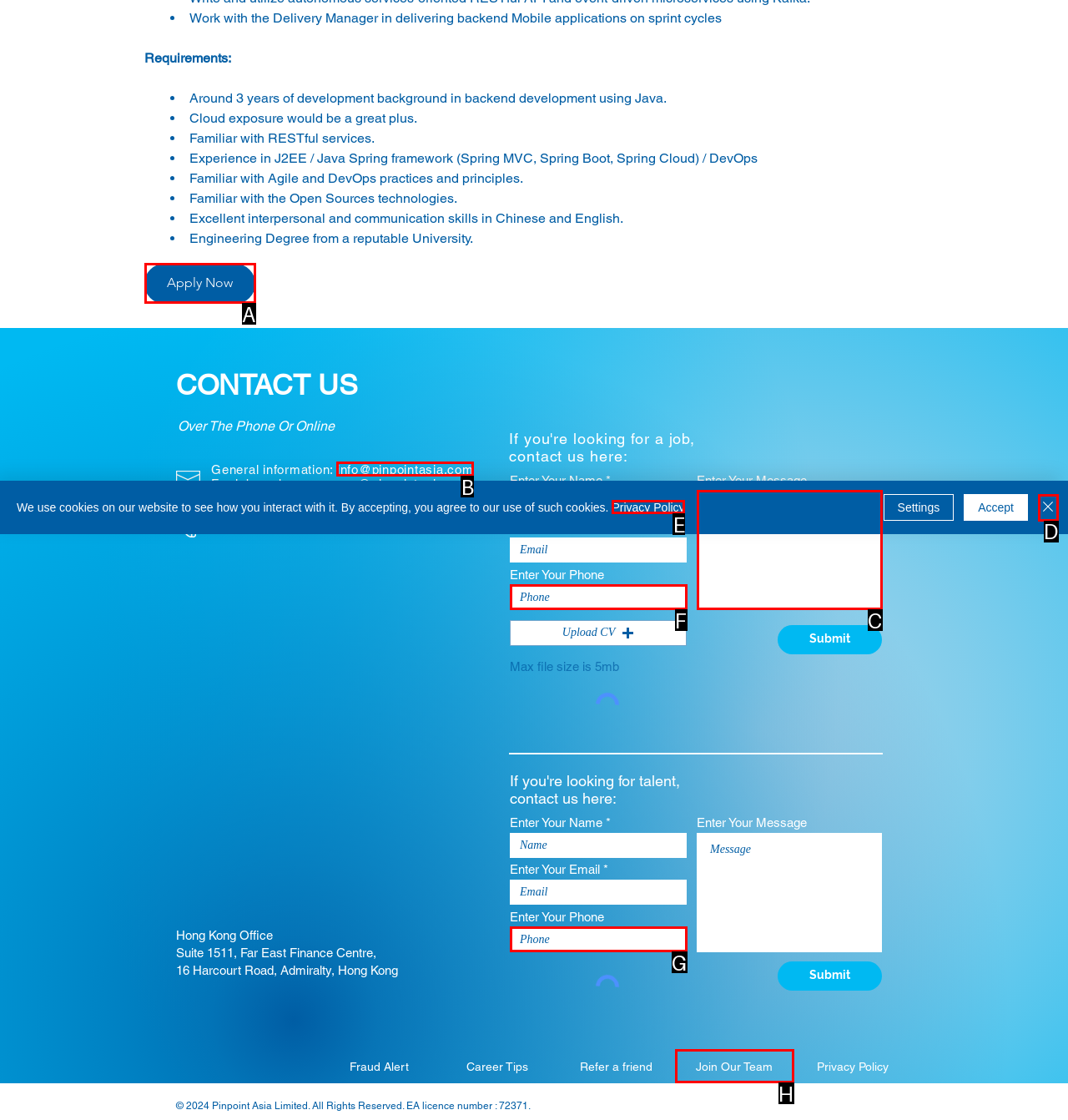Tell me which option best matches the description: parent_node: Enter Your Message placeholder="Message"
Answer with the option's letter from the given choices directly.

C